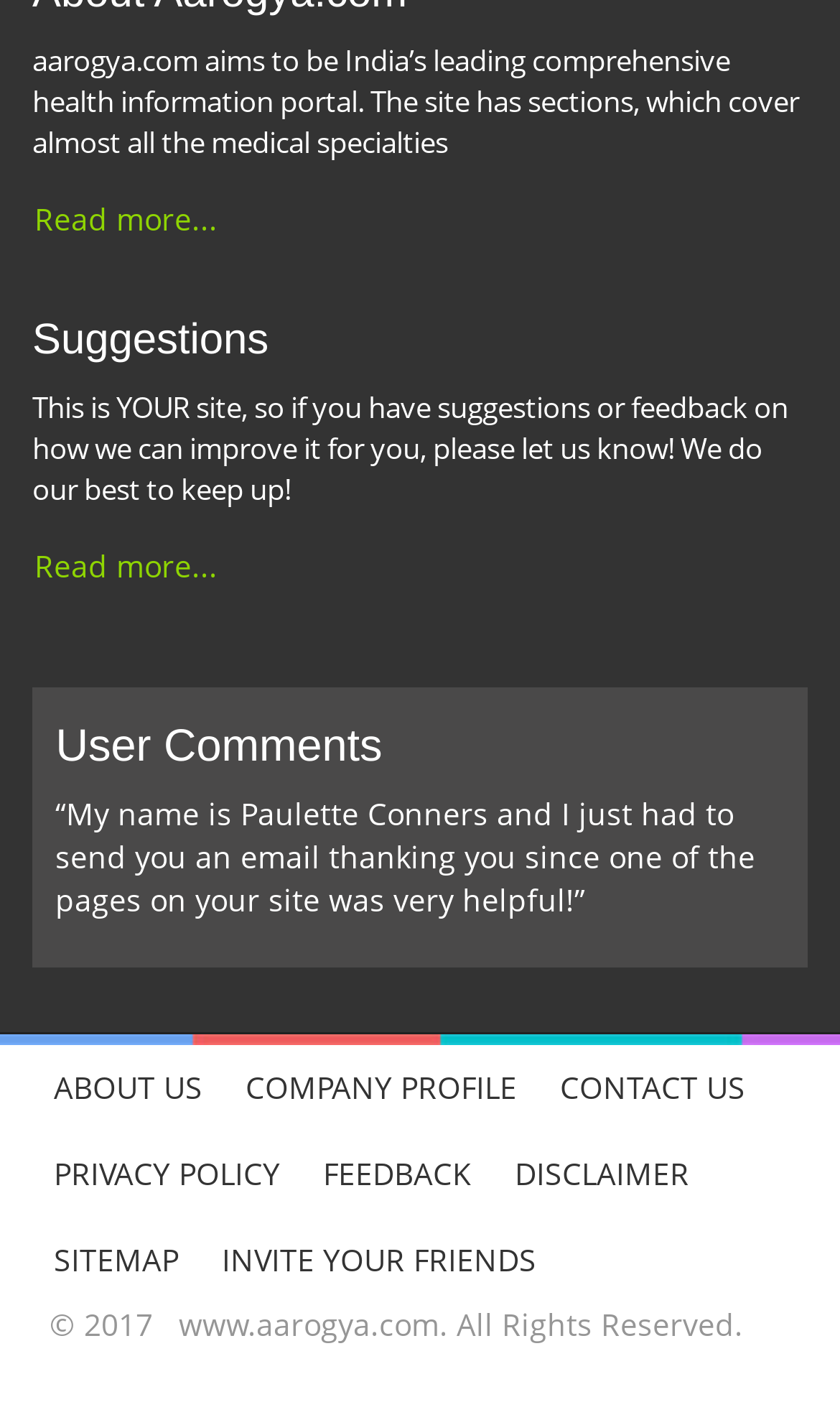Find the bounding box coordinates of the element you need to click on to perform this action: 'Explore Division of Hematology/Oncology'. The coordinates should be represented by four float values between 0 and 1, in the format [left, top, right, bottom].

None